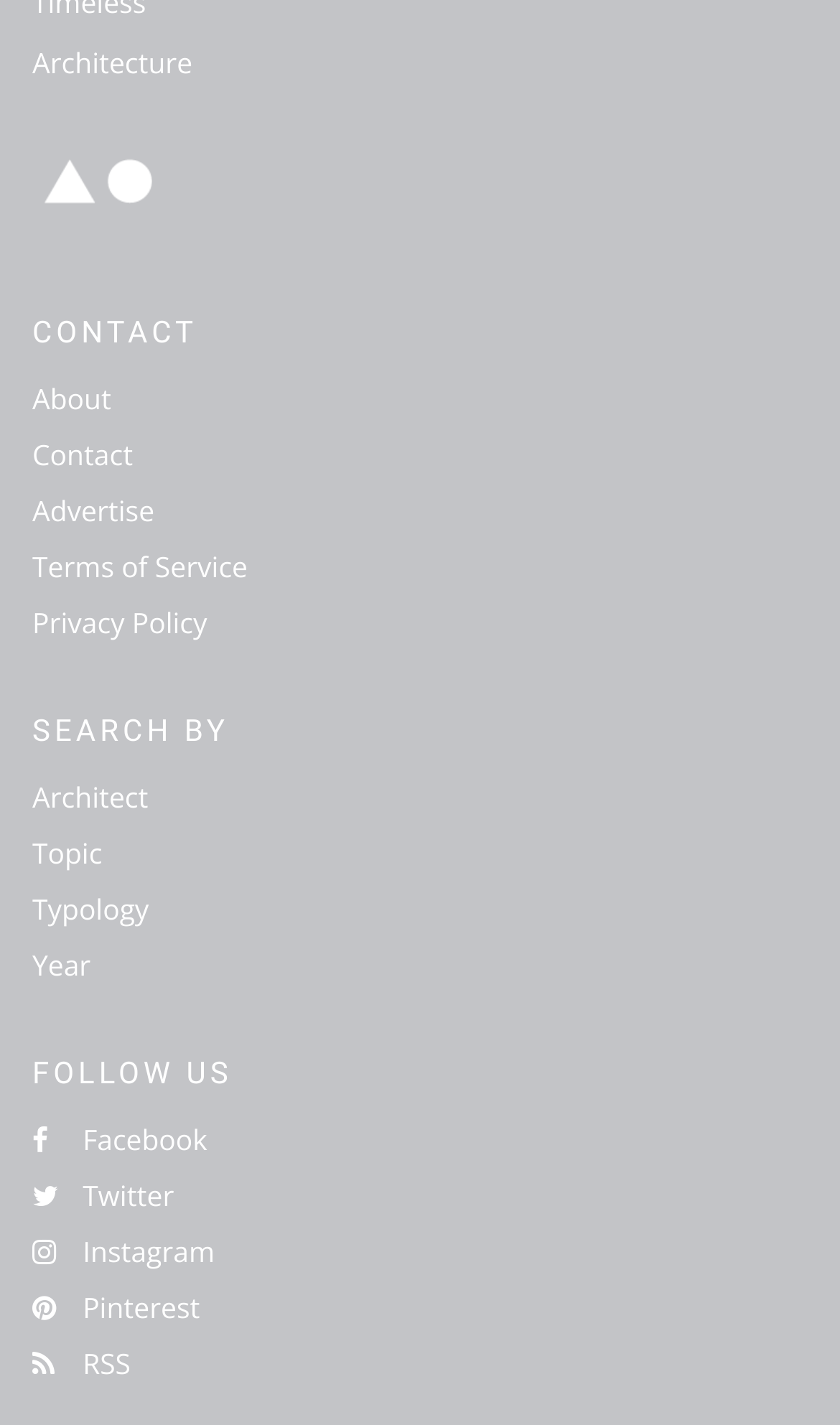Identify the bounding box for the UI element specified in this description: "Terms of Service". The coordinates must be four float numbers between 0 and 1, formatted as [left, top, right, bottom].

[0.038, 0.384, 0.295, 0.411]